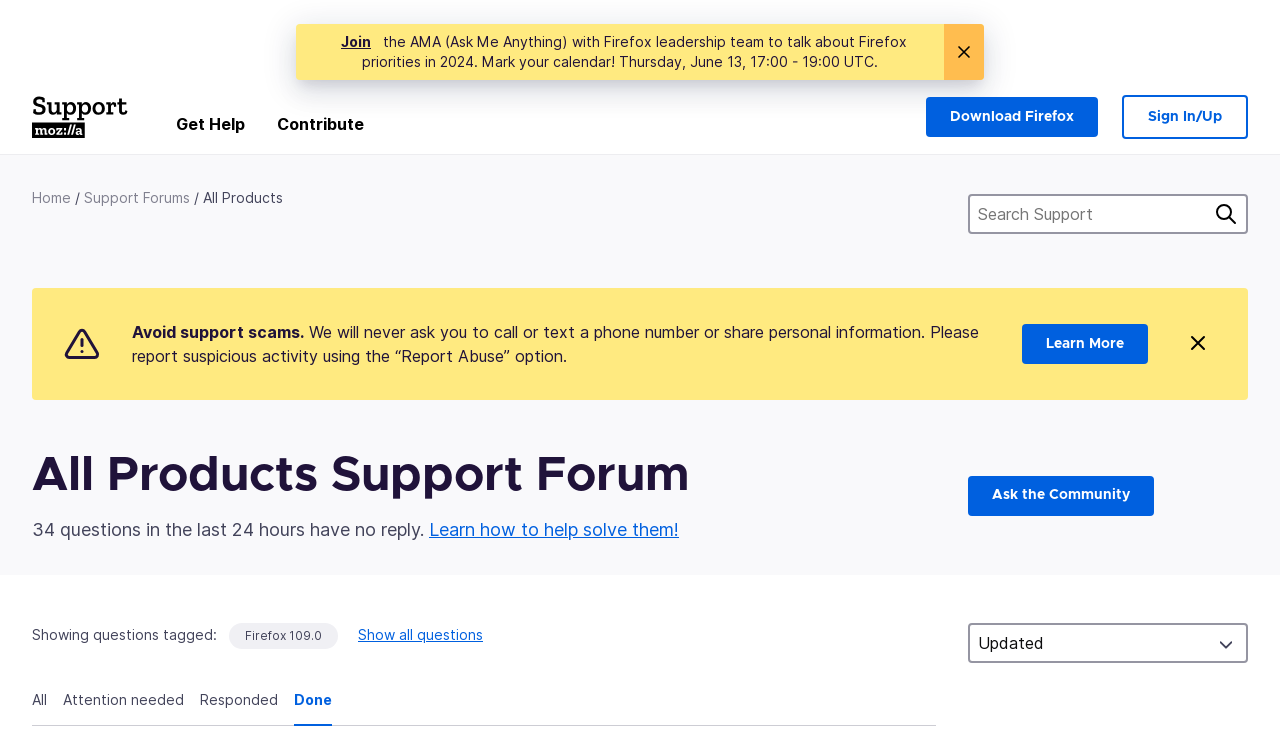What is the purpose of the 'Report Abuse' option?
Using the image, provide a detailed and thorough answer to the question.

The purpose of the 'Report Abuse' option is mentioned in a static text element with a bounding box of [0.103, 0.428, 0.765, 0.487], which states 'Please report suspicious activity using the “Report Abuse” option'.